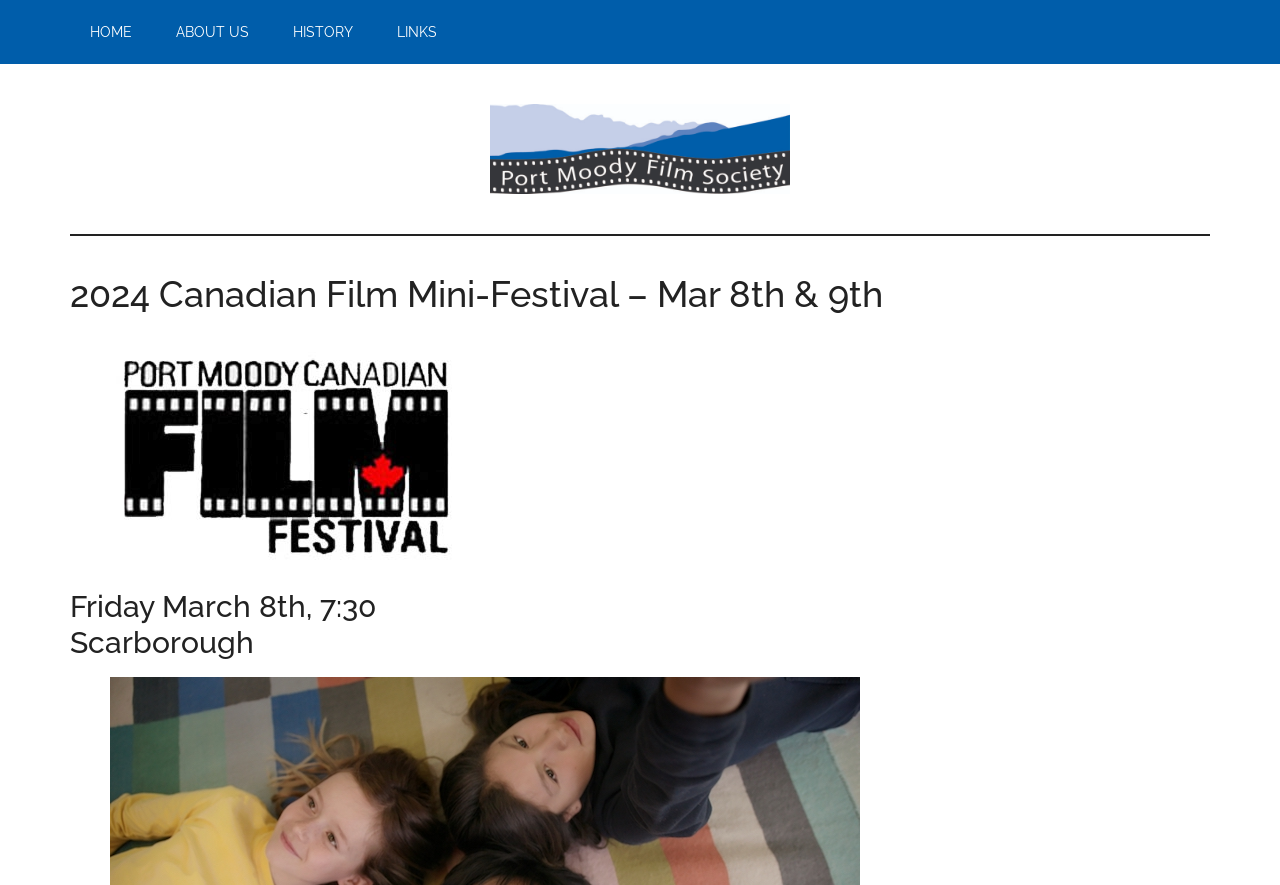What is the name of the film society?
Provide a detailed and extensive answer to the question.

I found the answer by looking at the link element that says 'Port Moody Film Society', which is likely the name of the film society hosting the event.